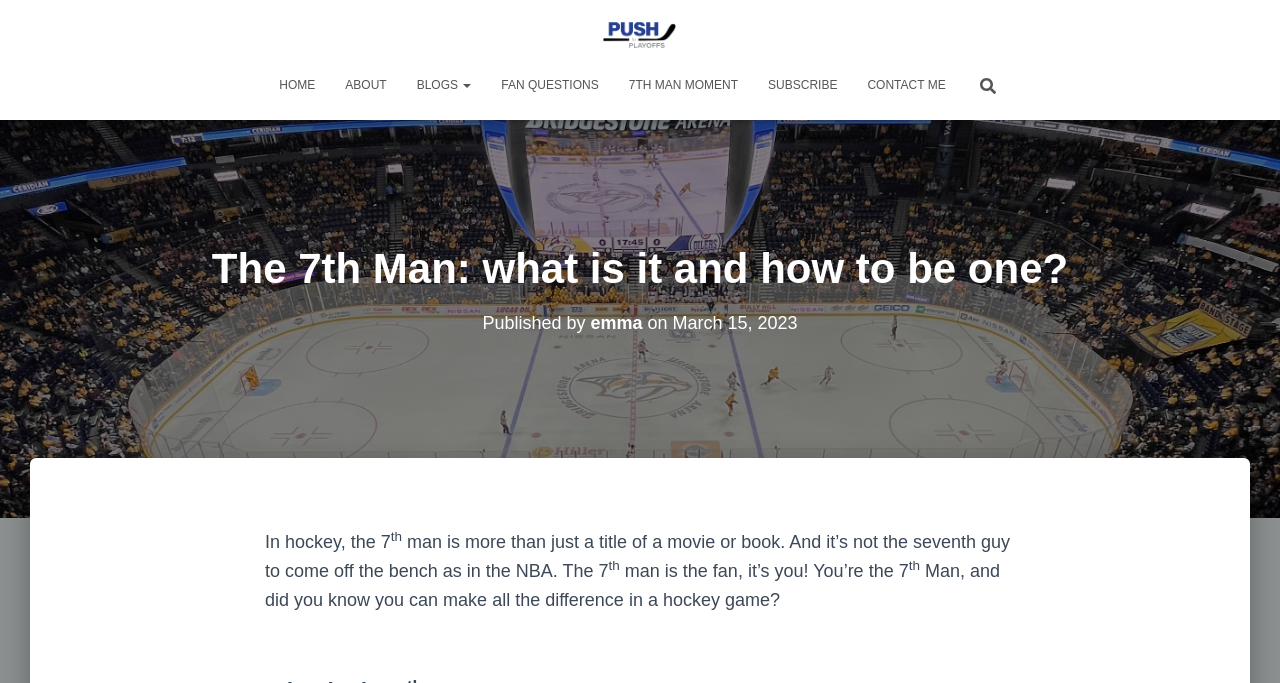Identify the bounding box coordinates of the clickable region to carry out the given instruction: "Visit the 'Home' page".

None